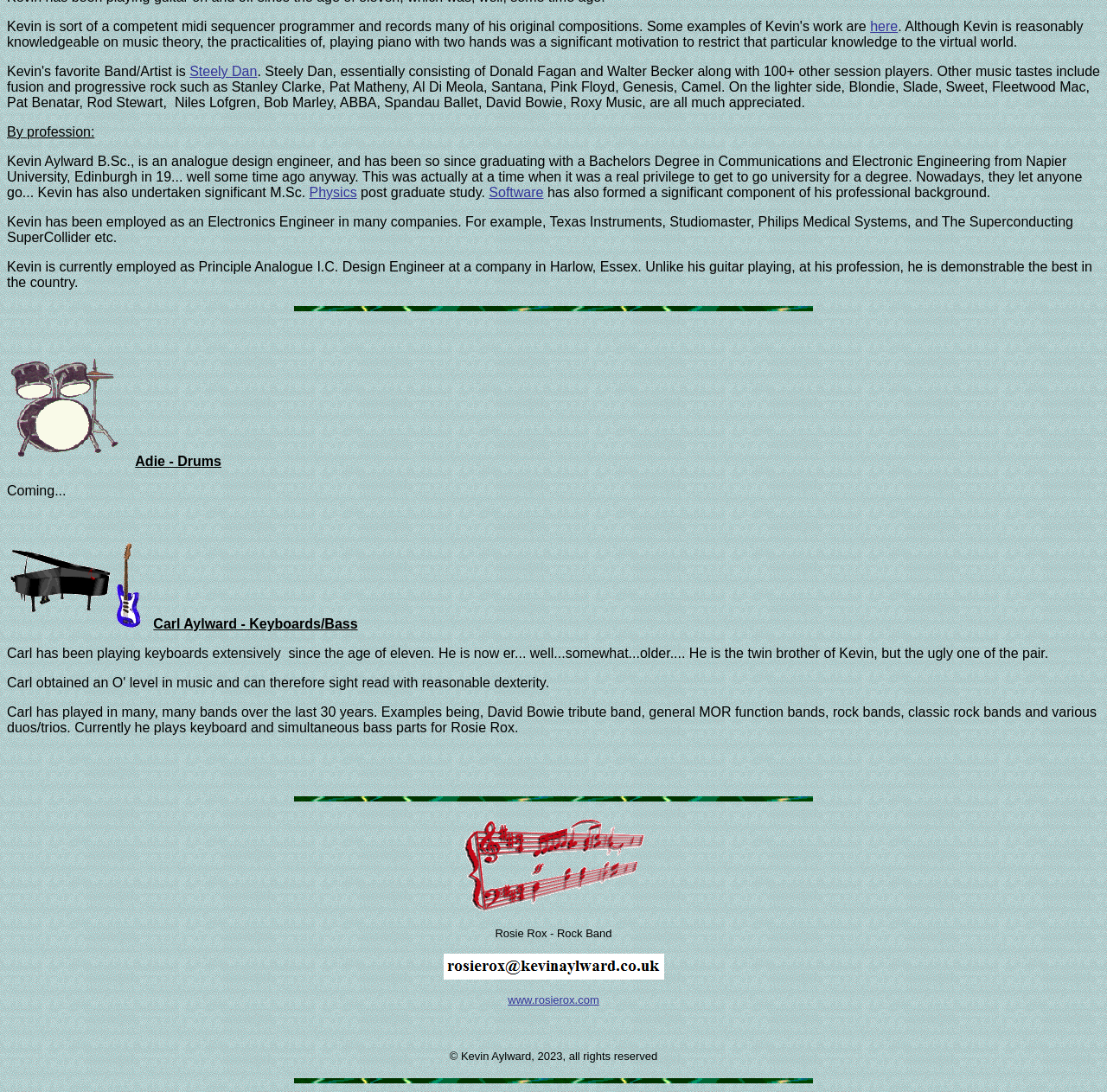Locate the bounding box of the UI element with the following description: "Steely Dan".

[0.171, 0.059, 0.232, 0.072]